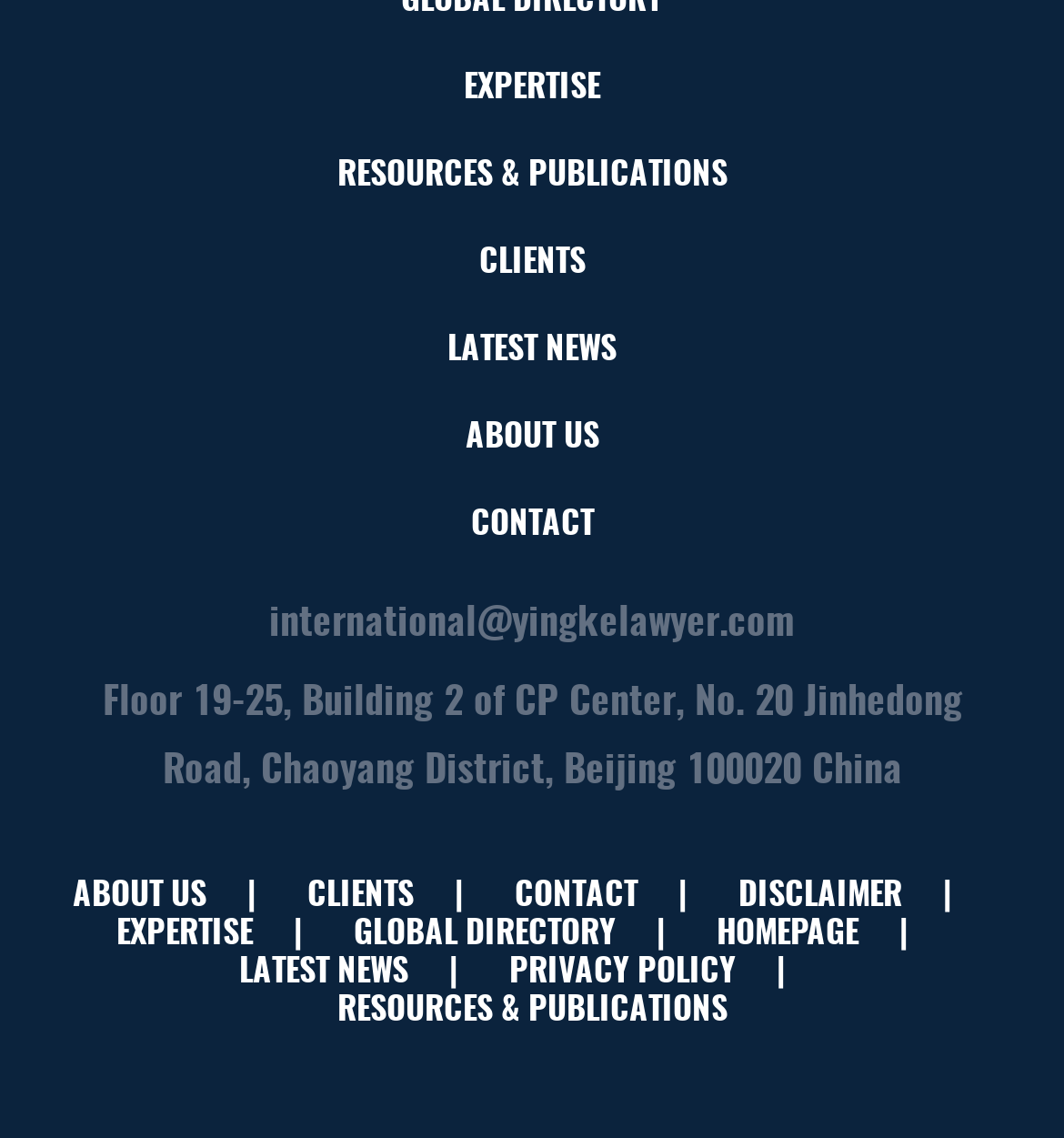Please specify the bounding box coordinates in the format (top-left x, top-left y, bottom-right x, bottom-right y), with values ranging from 0 to 1. Identify the bounding box for the UI component described as follows: Disclaimer

[0.694, 0.773, 0.847, 0.801]